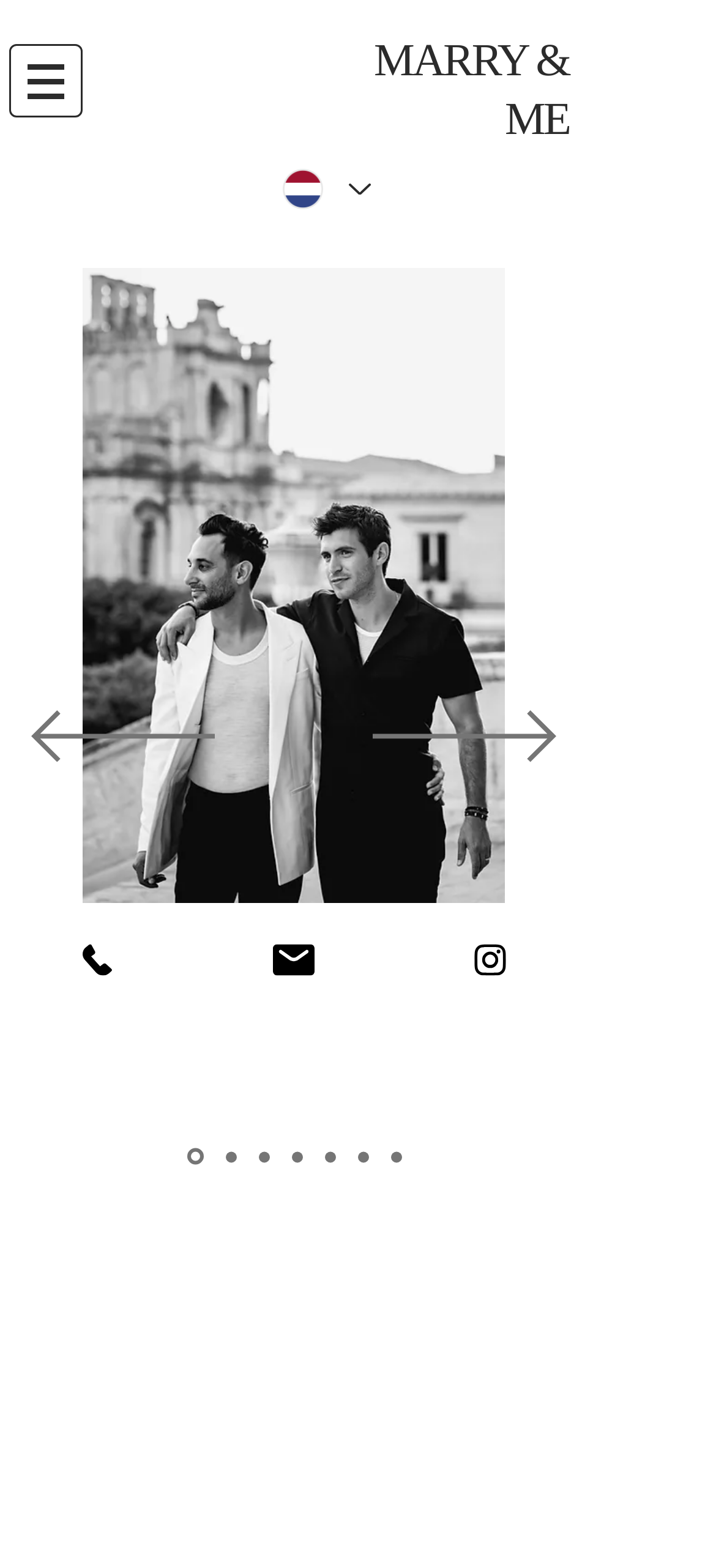Please specify the bounding box coordinates of the clickable region necessary for completing the following instruction: "View contact information". The coordinates must consist of four float numbers between 0 and 1, i.e., [left, top, right, bottom].

None